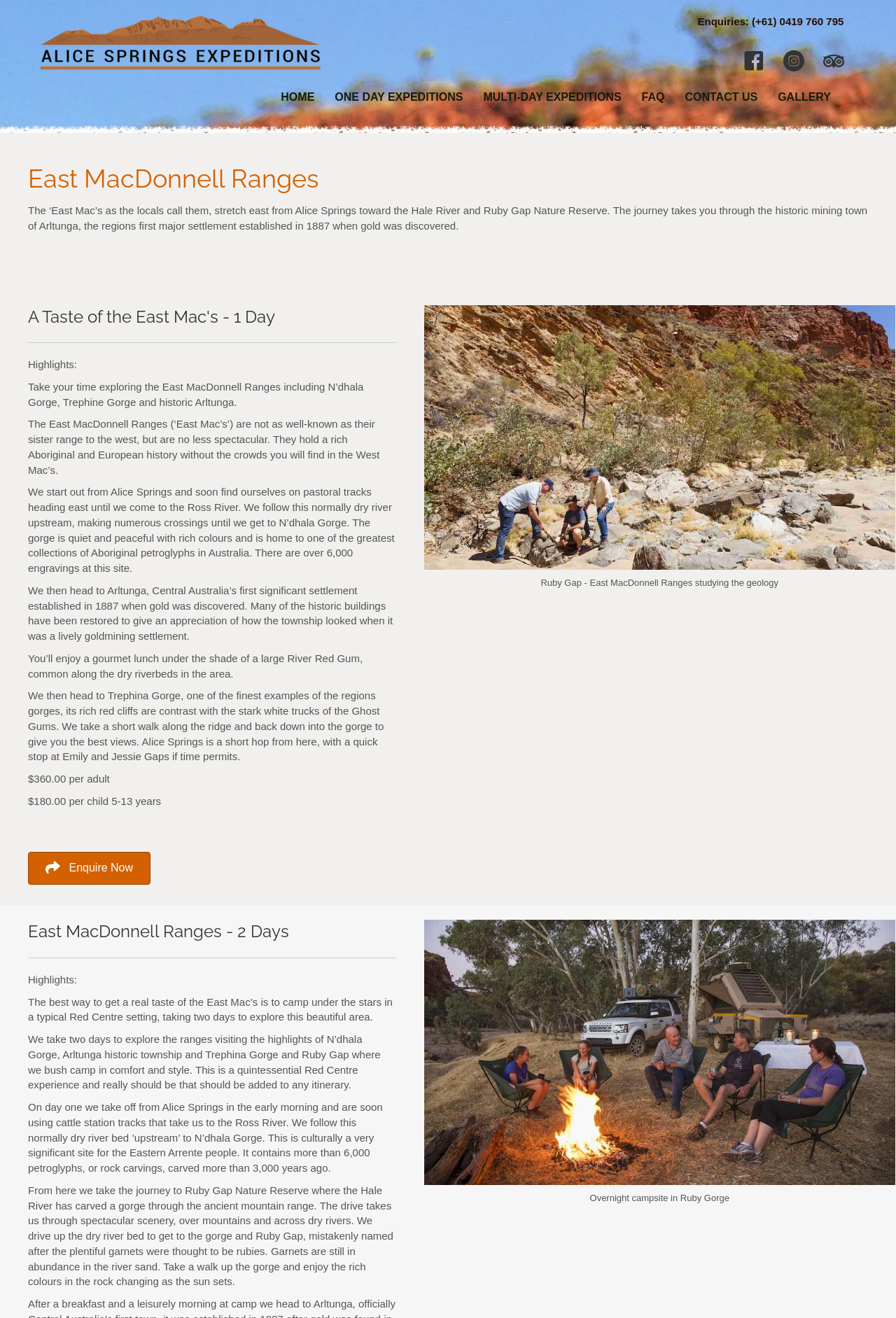Please answer the following question using a single word or phrase: 
What is the name of the river that is followed upstream to N’dhala Gorge?

Ross River